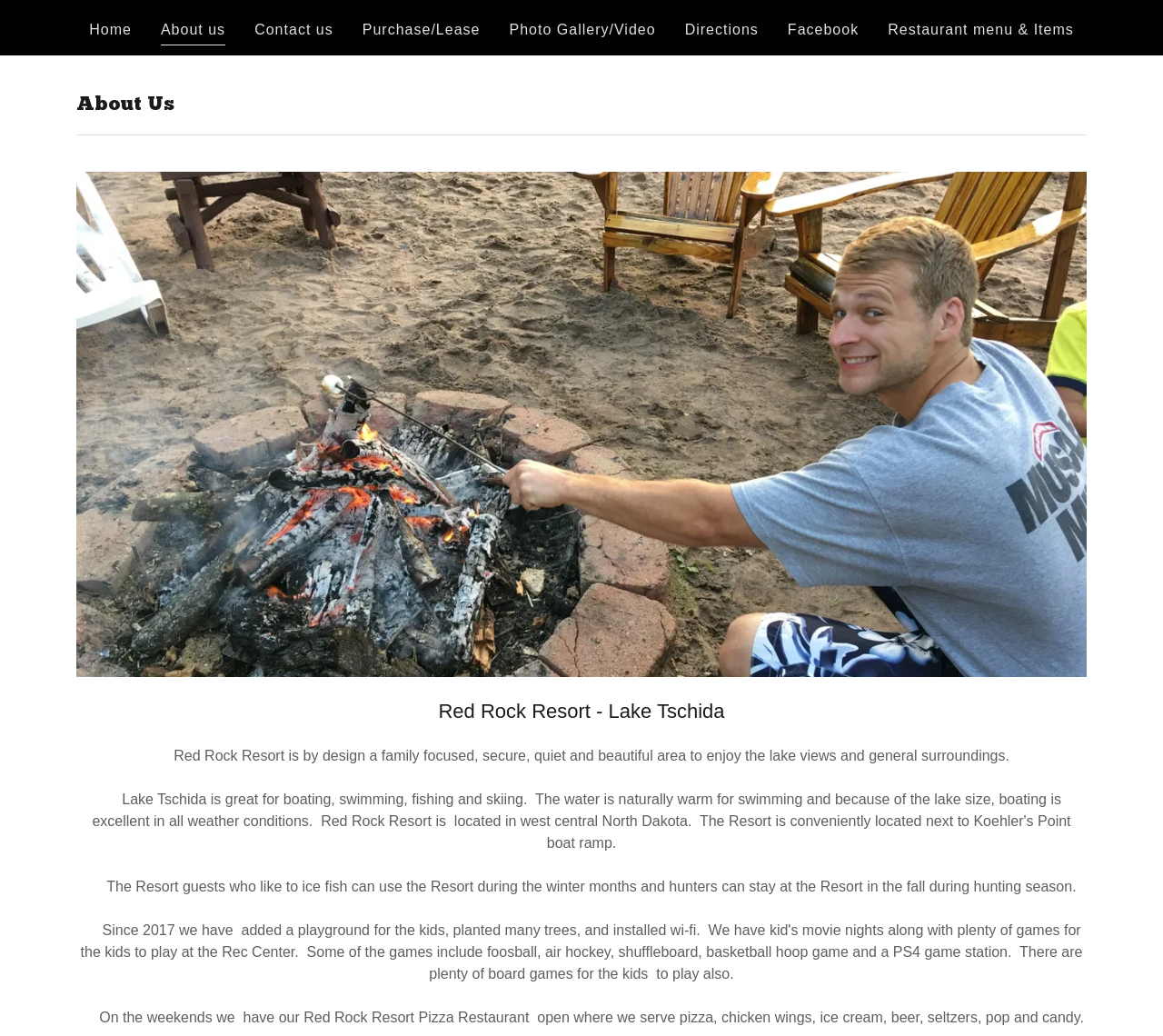What is below the image on the webpage?
Could you give a comprehensive explanation in response to this question?

I found the answer by looking at the bounding box coordinates of the image element and the StaticText elements below it, which suggests that the text about the resort is below the image on the webpage.